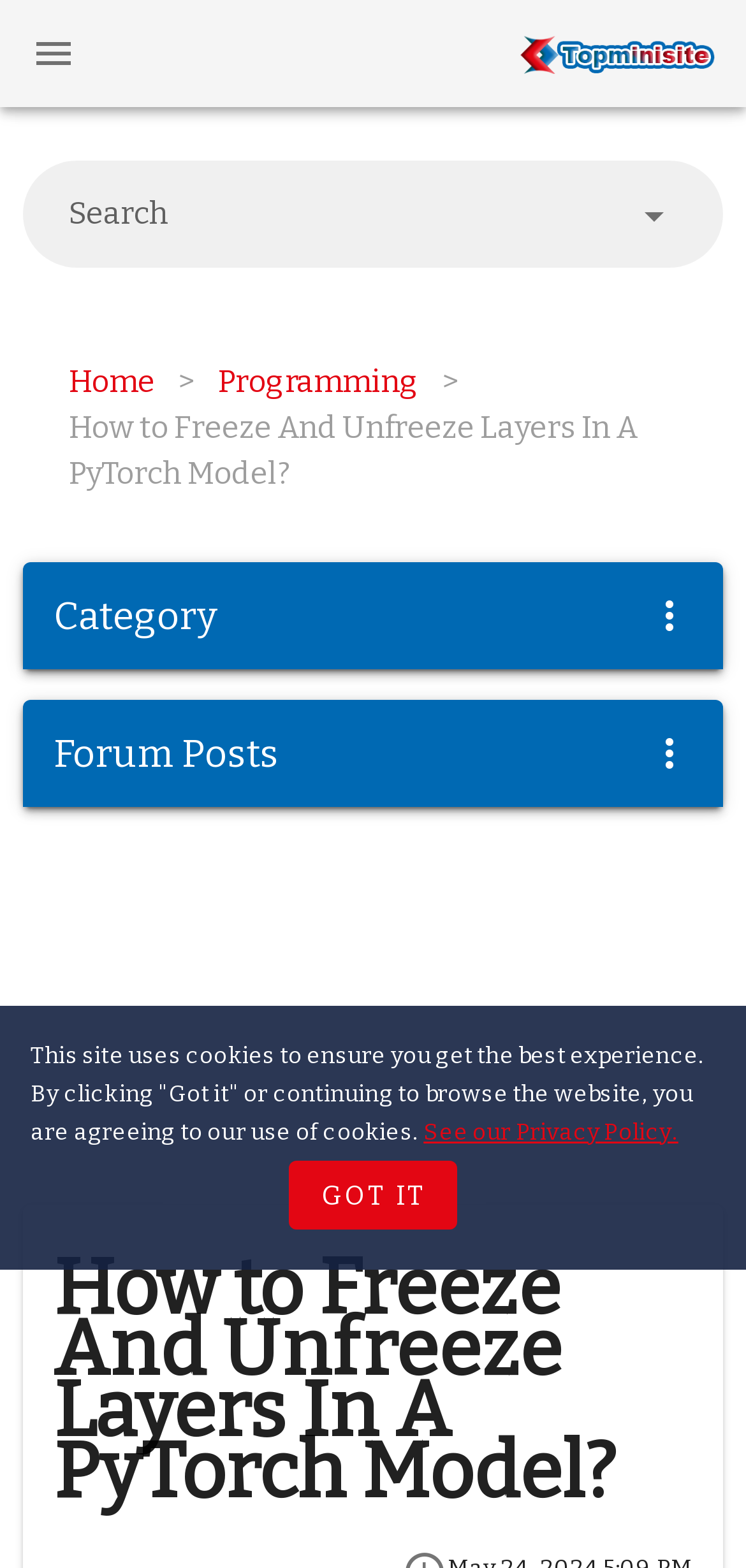What is the purpose of the combobox?
Answer with a single word or short phrase according to what you see in the image.

Search